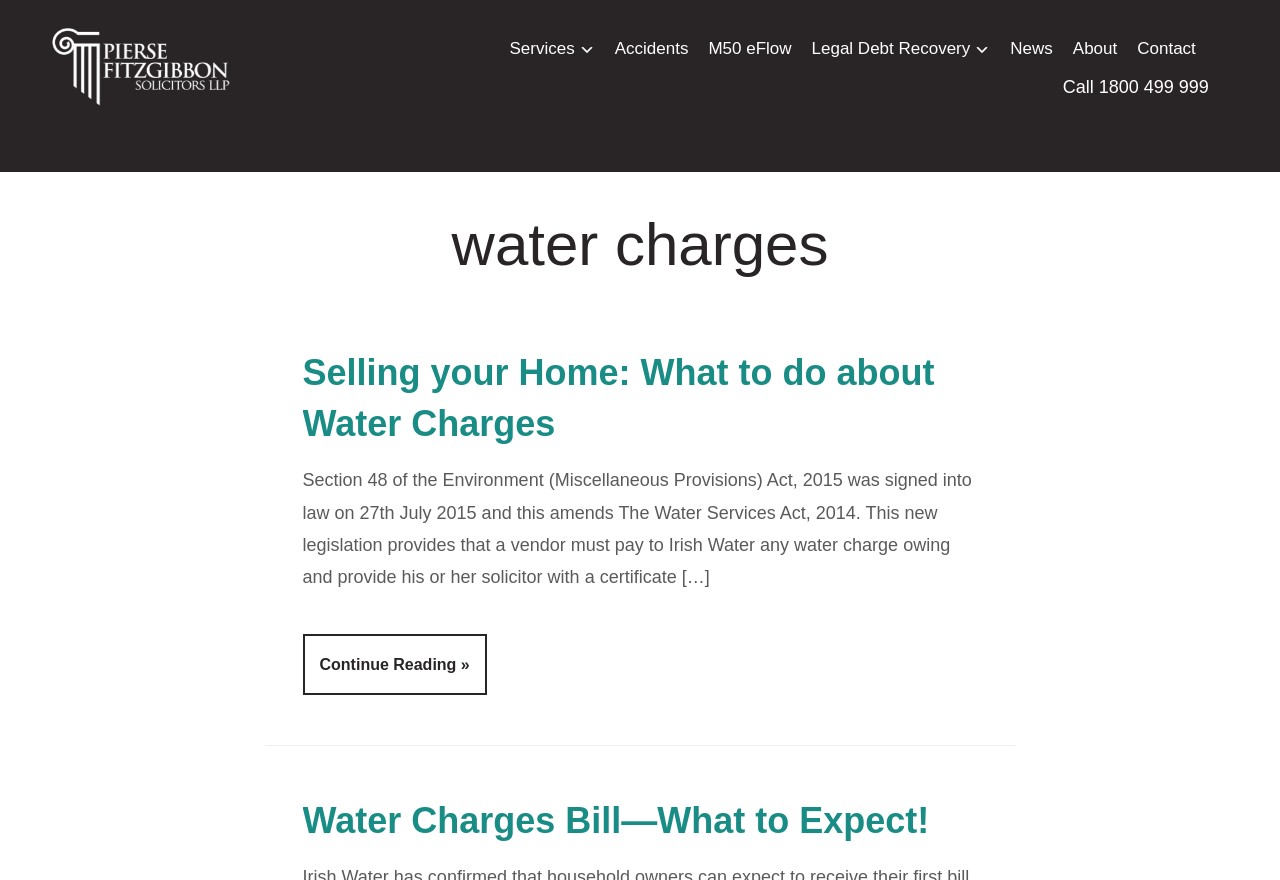Please provide the bounding box coordinates for the element that needs to be clicked to perform the following instruction: "Click on the 'Logo'". The coordinates should be given as four float numbers between 0 and 1, i.e., [left, top, right, bottom].

None